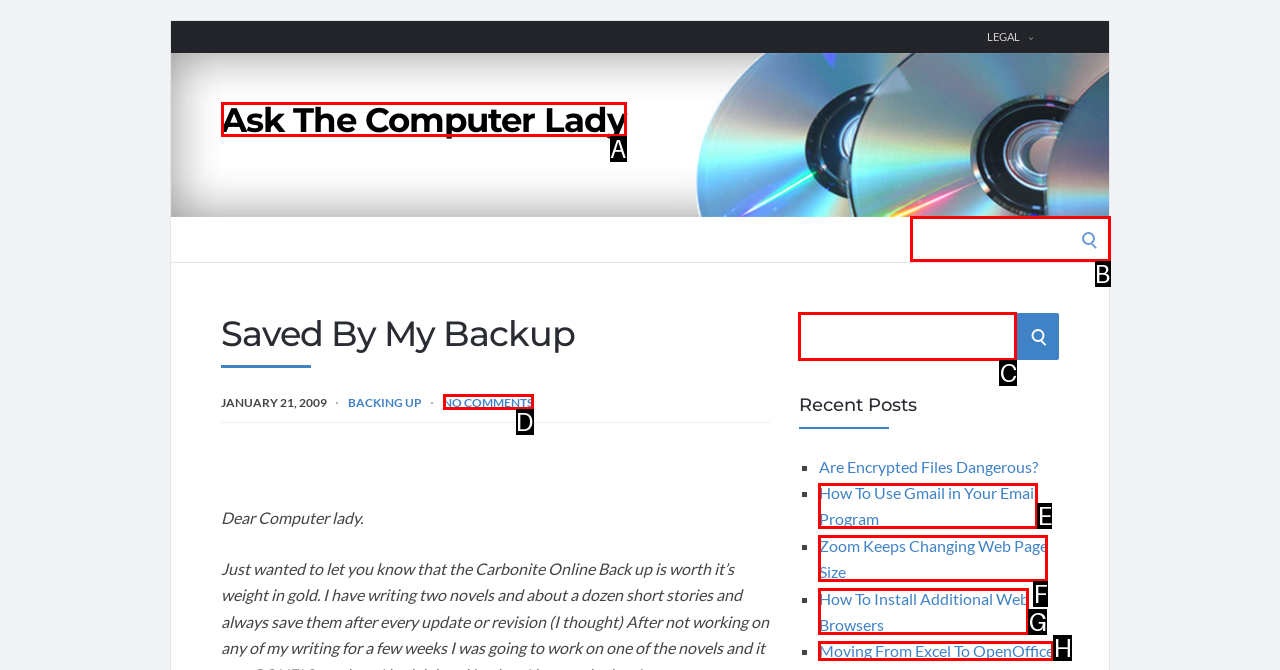Select the letter that aligns with the description: Ask The Computer Lady. Answer with the letter of the selected option directly.

A